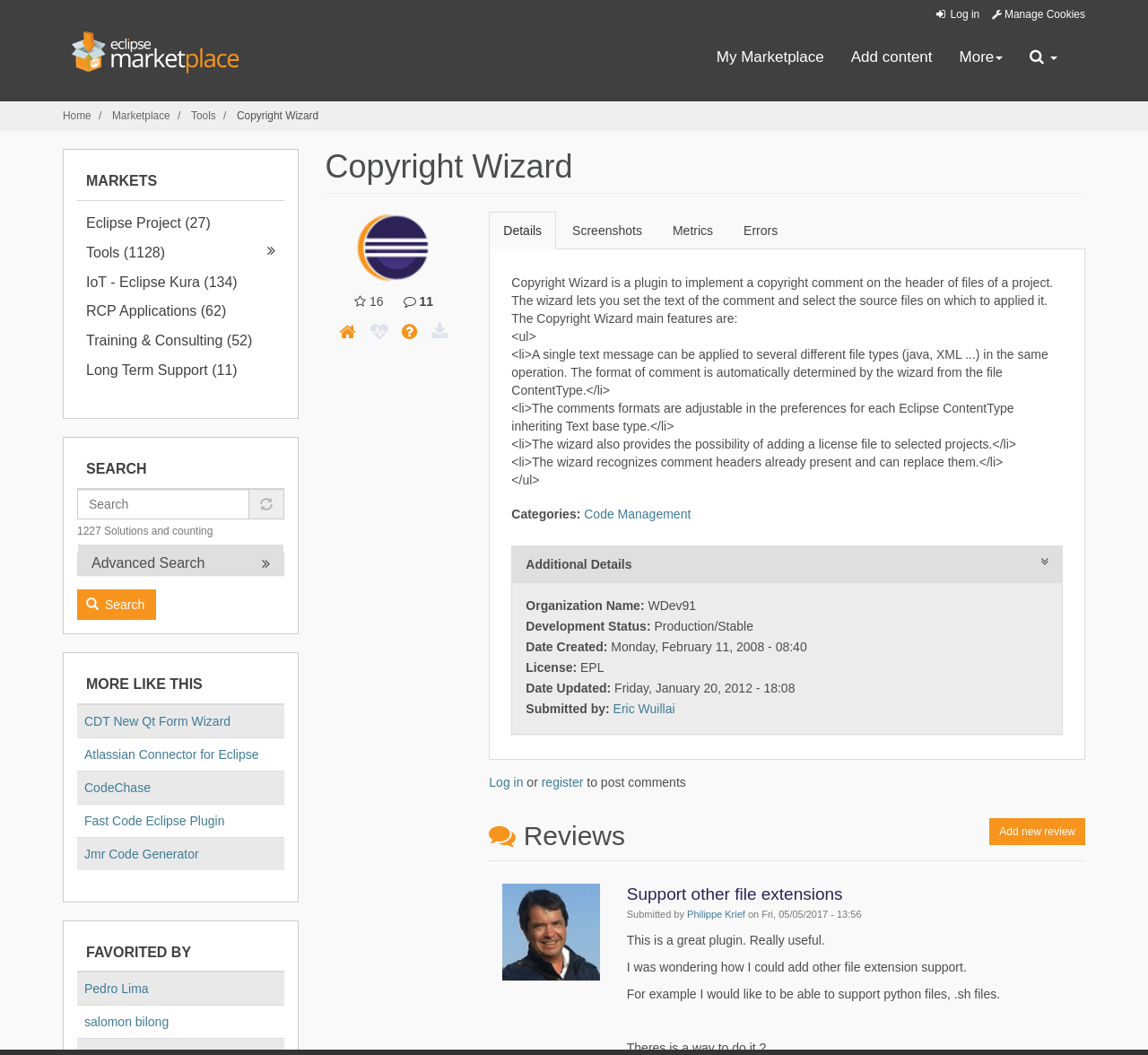For the element described, predict the bounding box coordinates as (top-left x, top-left y, bottom-right x, bottom-right y). All values should be between 0 and 1. Element description: Contact Us

None